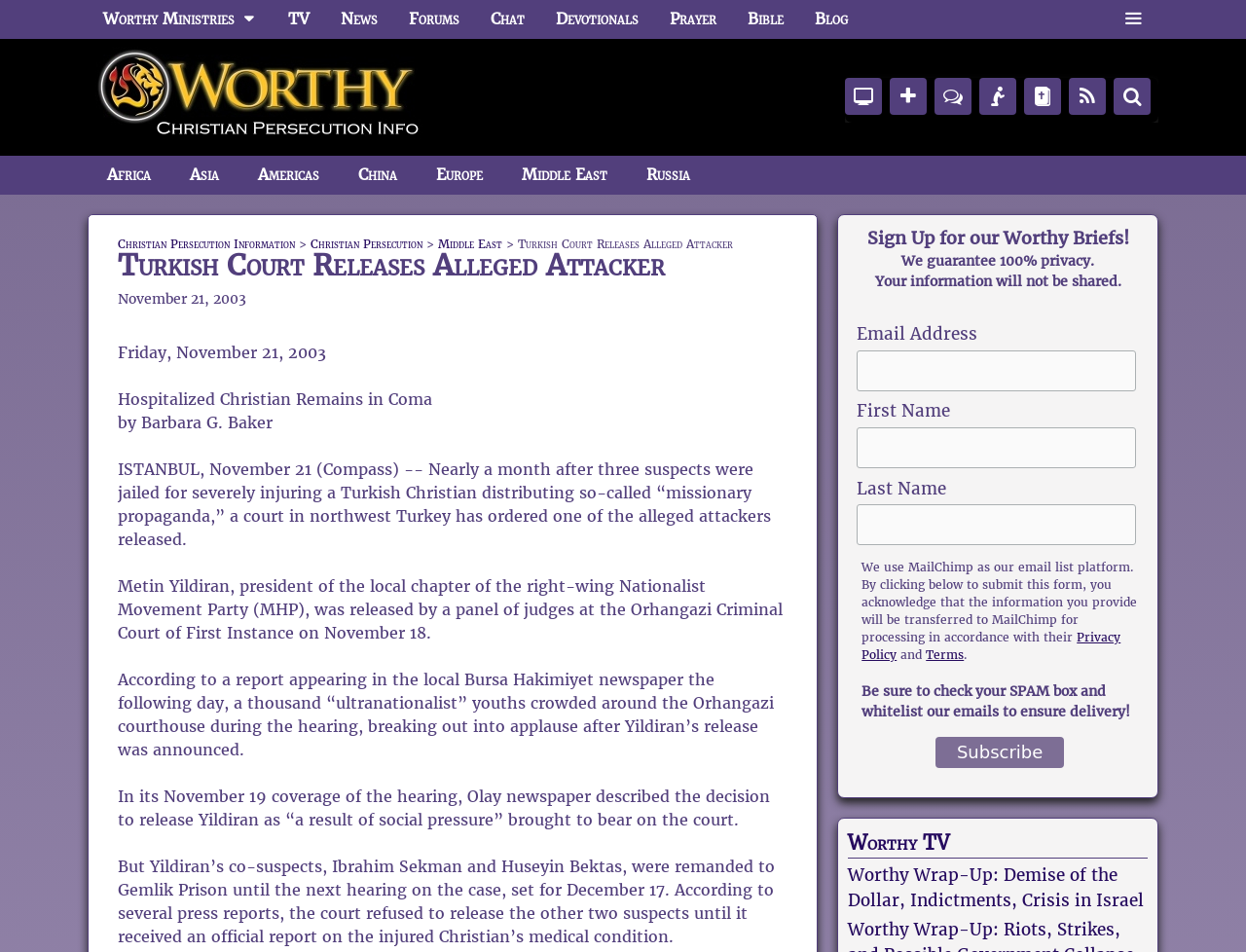What type of content is available on Worthy TV?
Based on the image, answer the question with a single word or brief phrase.

News and updates